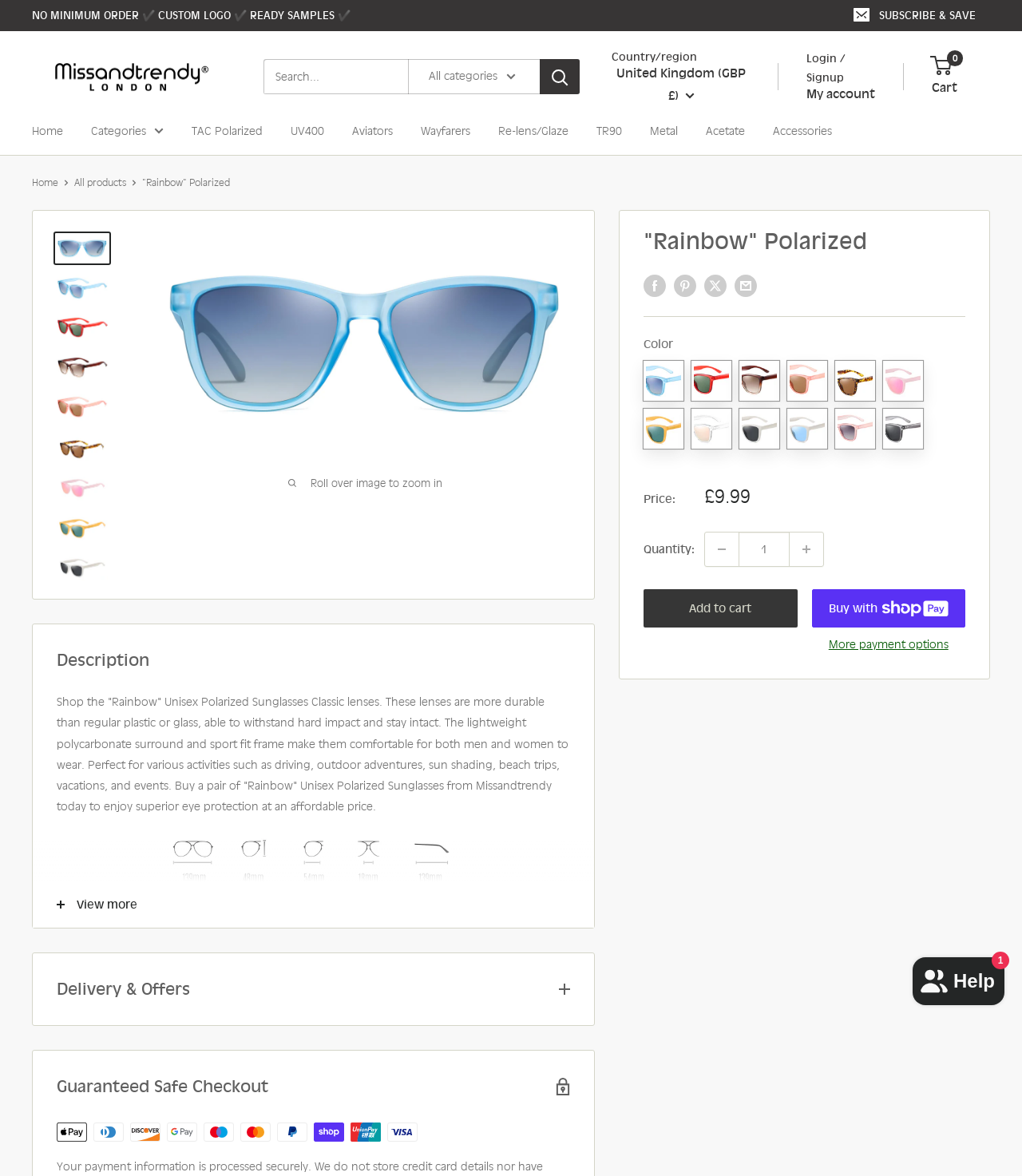What is the name of the product being displayed?
Carefully examine the image and provide a detailed answer to the question.

I found the product name 'Rainbow Polarized' from the heading above the product image, which is also a link to the product page.